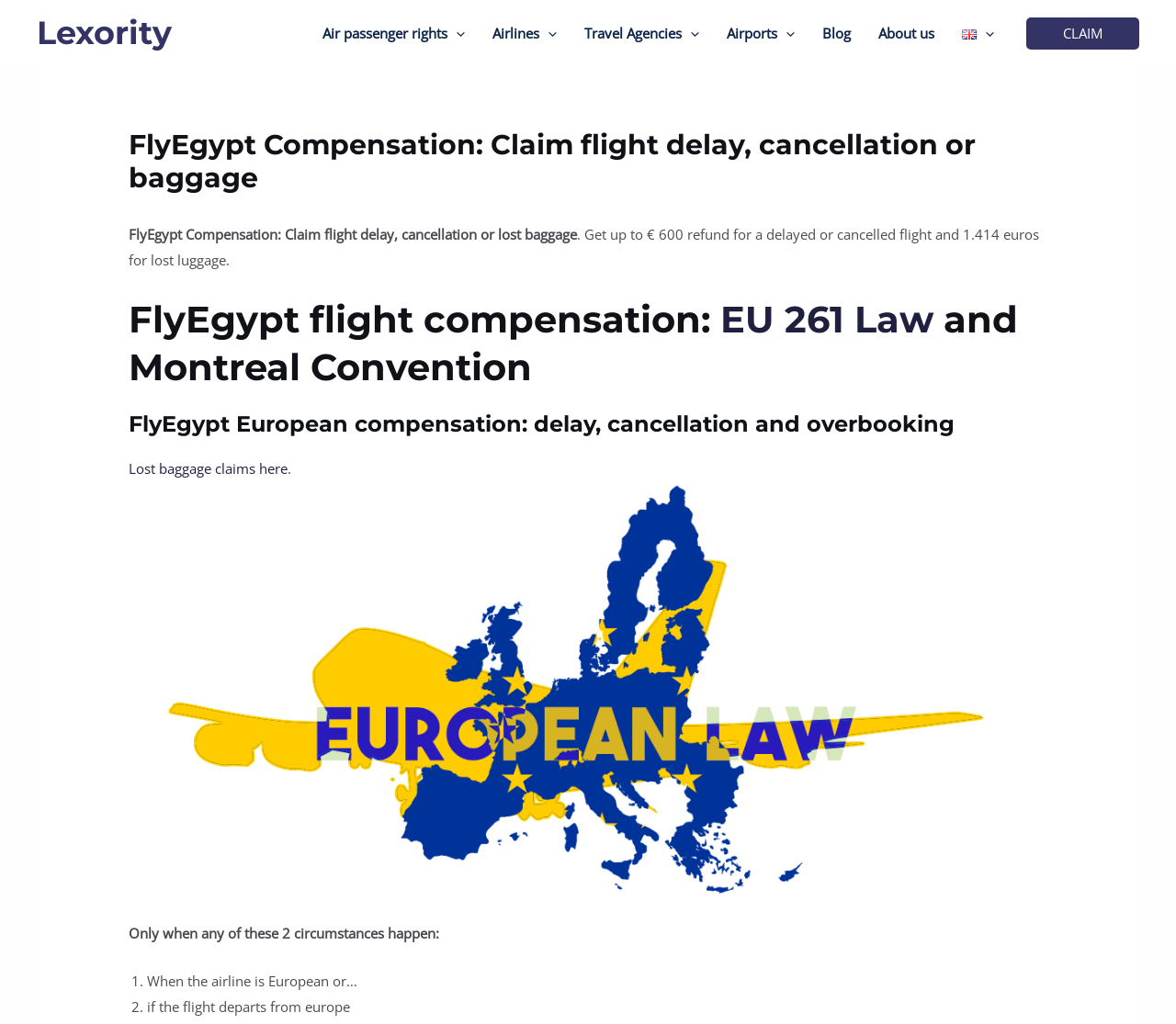Create a full and detailed caption for the entire webpage.

The webpage is about FlyEgypt Compensation, specifically claiming for flight delay, cancellation, or lost baggage. At the top left, there is a link to "Lexority". Below it, there is a navigation menu with several links, including "Air passenger rights", "Airlines", "Travel Agencies", "Airports", "Blog", "About us", and "English". Each of these links has a menu toggle icon next to it.

On the right side of the navigation menu, there is a prominent "CLAIM" button. Below the navigation menu, there is a header section with the title "FlyEgypt Compensation: Claim flight delay, cancellation or baggage". This title is followed by a brief description of the service, stating that users can get up to €600 refund for a delayed or cancelled flight and €1,414 for lost luggage.

The main content of the webpage is divided into sections, each with a heading. The first section is about FlyEgypt flight compensation under EU 261 Law and Montreal Convention. There is a link to "EU 261 Law" within this section. The second section is about FlyEgypt European compensation for delay, cancellation, and overbooking. There is a link to "Lost baggage claims here" in this section.

Below these sections, there is an image related to FlyEgypt EU 261 Law compensation. The webpage also has a list with two items, explaining the circumstances under which users can claim compensation. The list items are marked with numbers 1 and 2, and each item has a brief description.